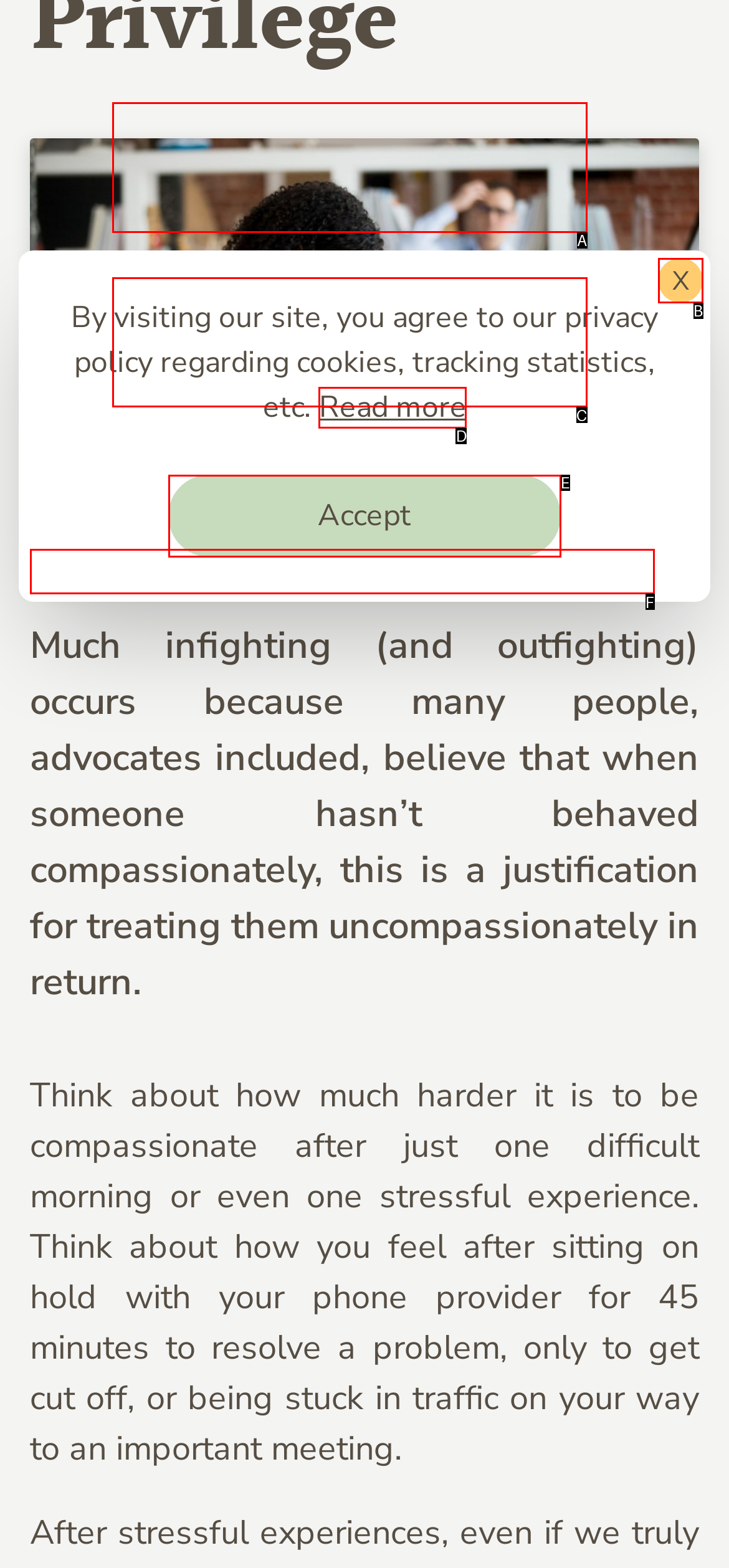Choose the letter that best represents the description: Tools andPractices. Provide the letter as your response.

A